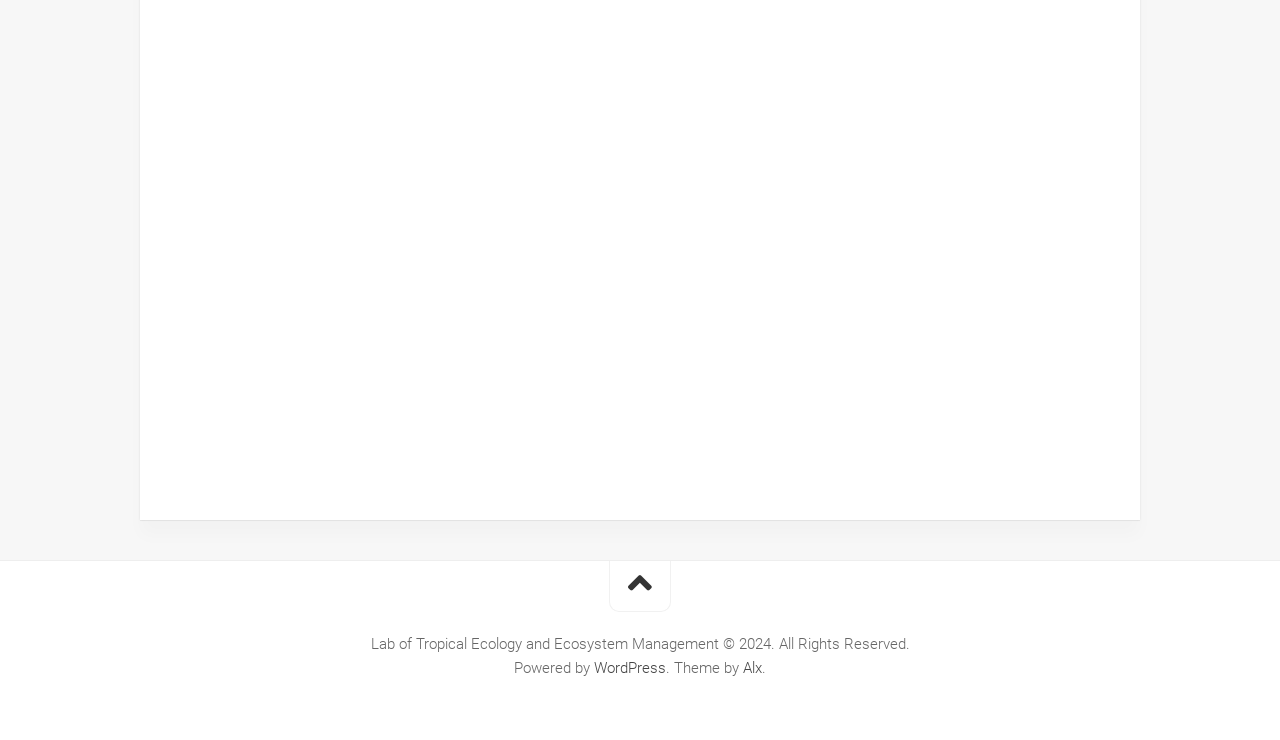What is the platform that powers the website?
Look at the image and respond with a single word or a short phrase.

WordPress